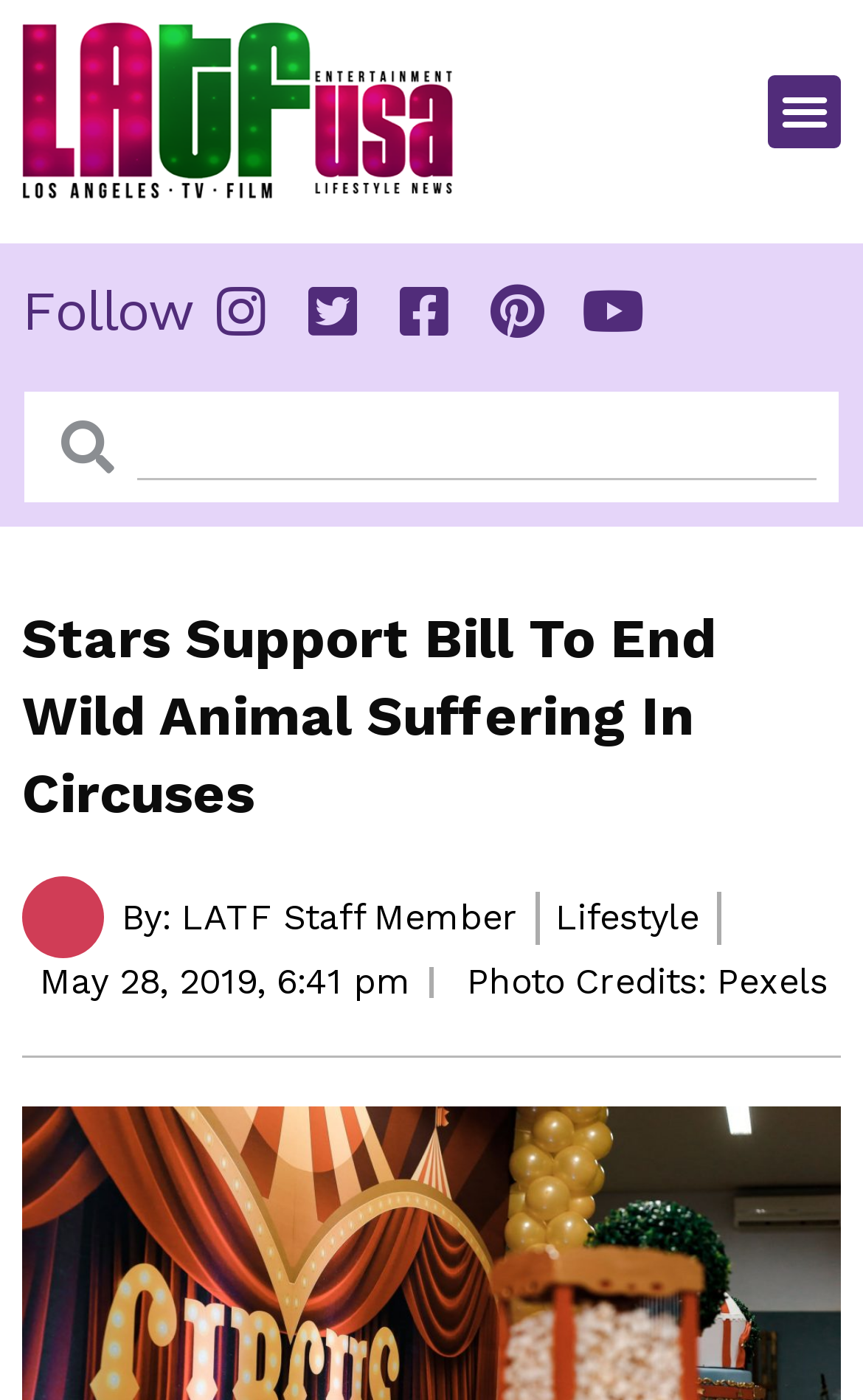How many social media links are available?
Using the image, provide a detailed and thorough answer to the question.

I counted the number of links under the 'Follow' heading, which are 5 in total.